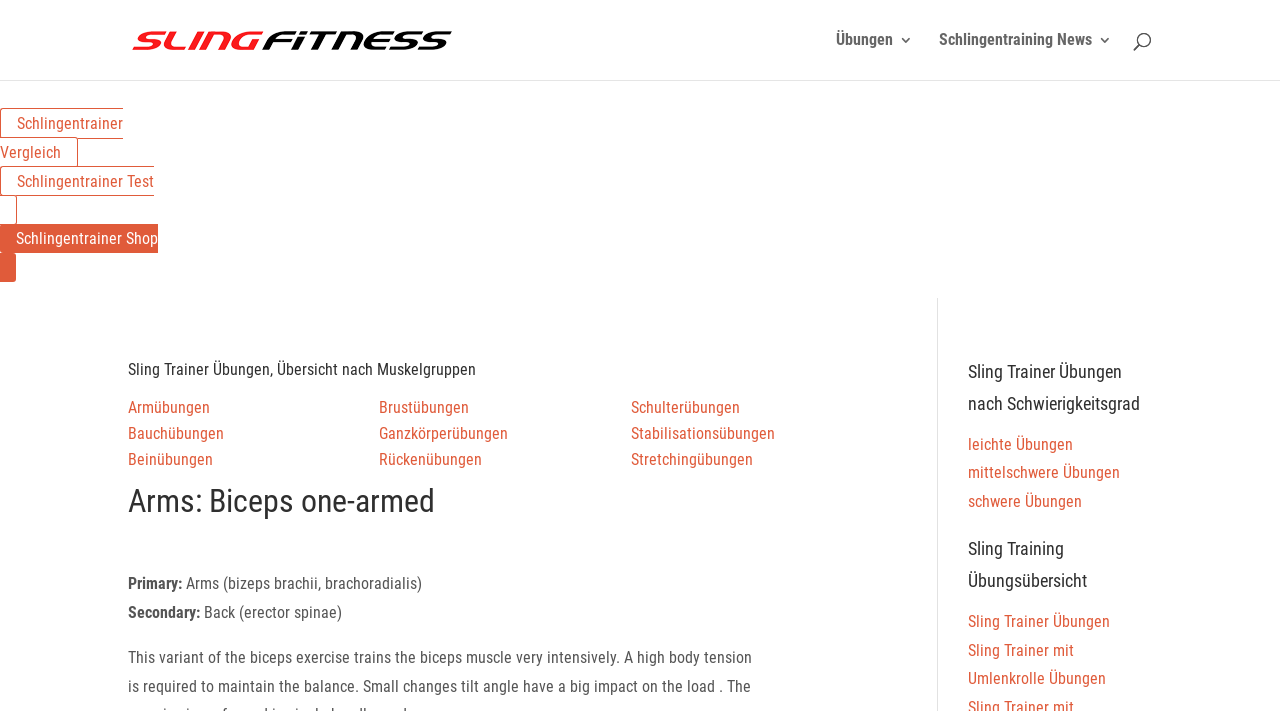What is required to maintain balance in this exercise?
Please answer the question with as much detail and depth as you can.

According to the text 'A high body tension is required to maintain the balance.', it is clear that high body tension is necessary to maintain balance in this exercise.